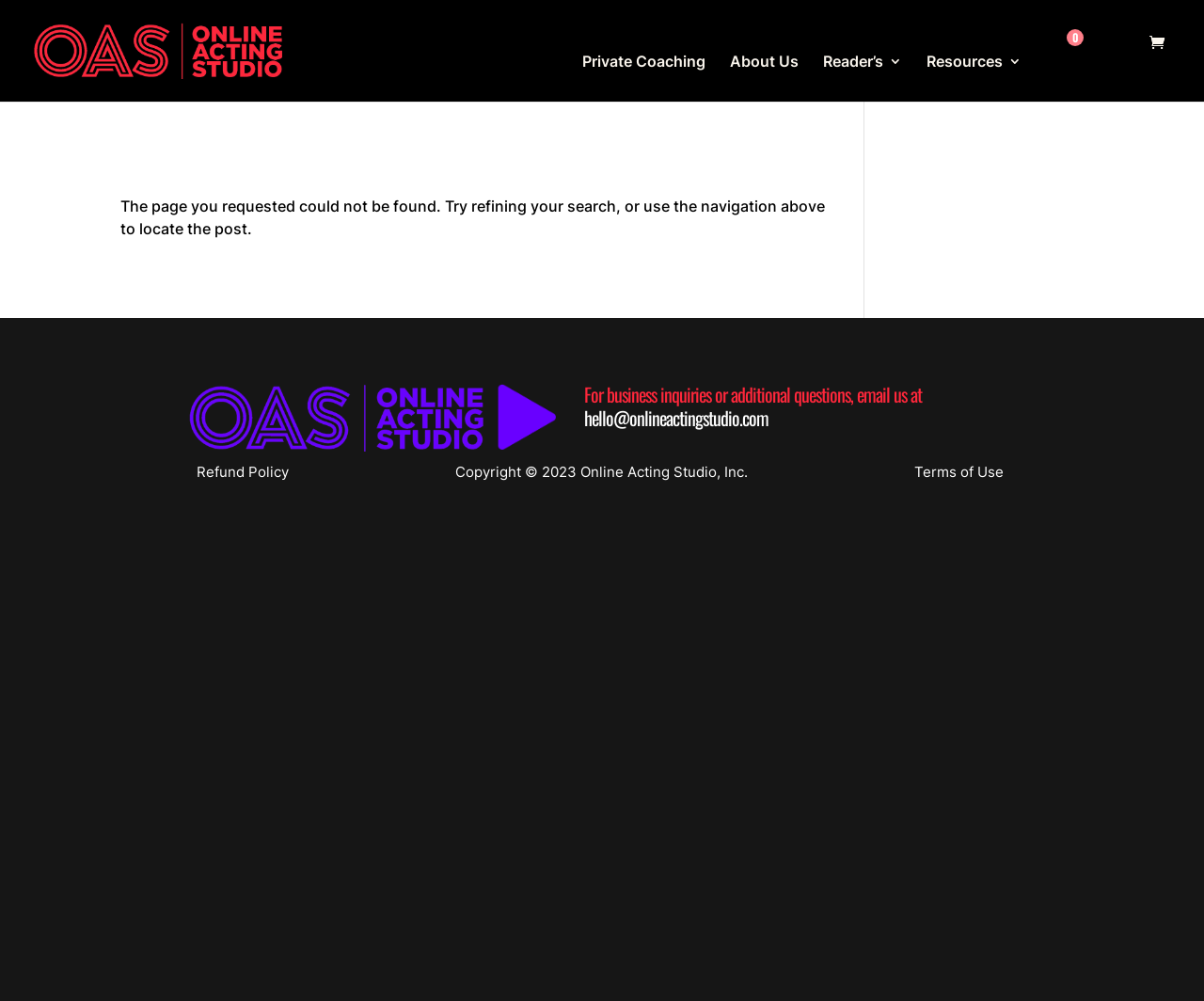Find the bounding box coordinates of the UI element according to this description: "alt="Online Acting Studio"".

[0.027, 0.037, 0.236, 0.06]